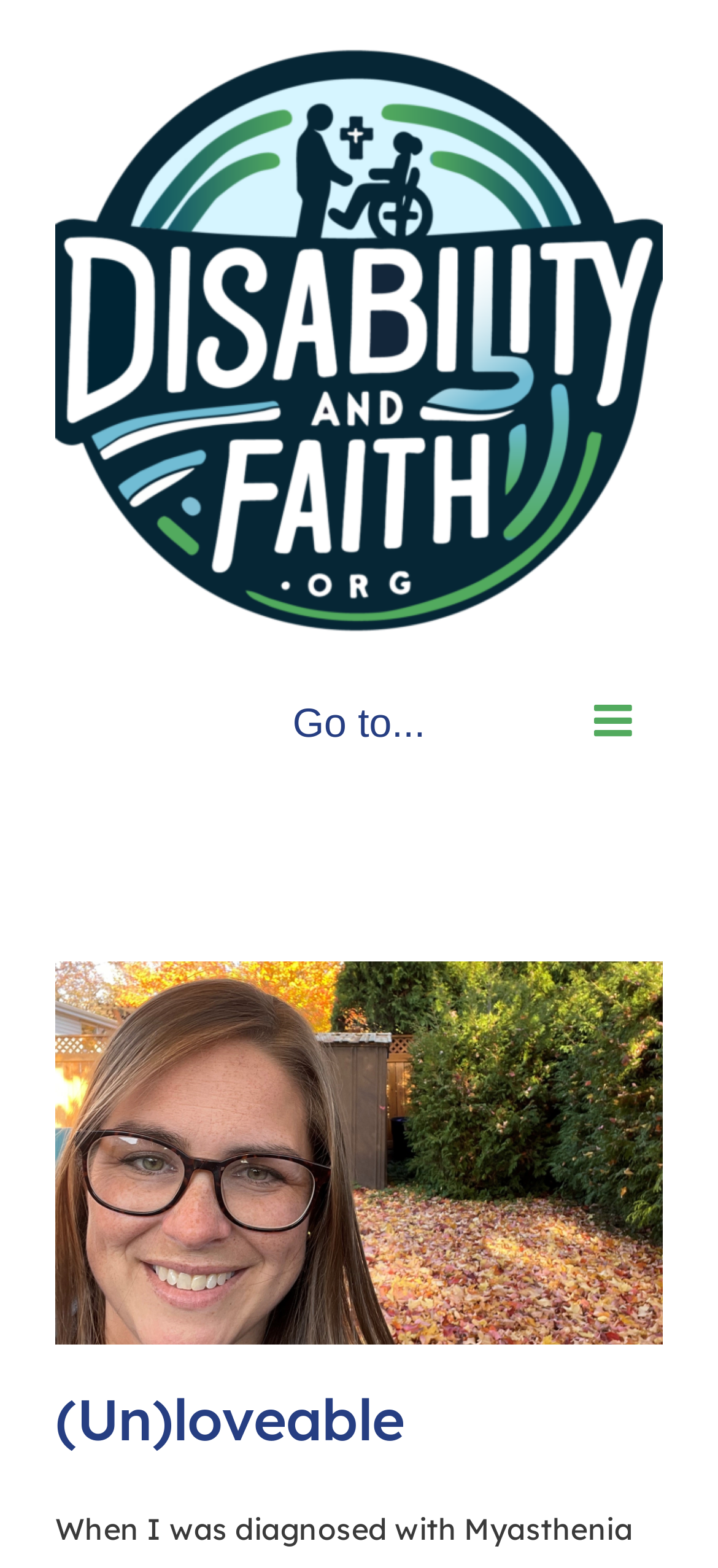Answer the following query with a single word or phrase:
What is the first menu item in the main menu?

(Un)loveable